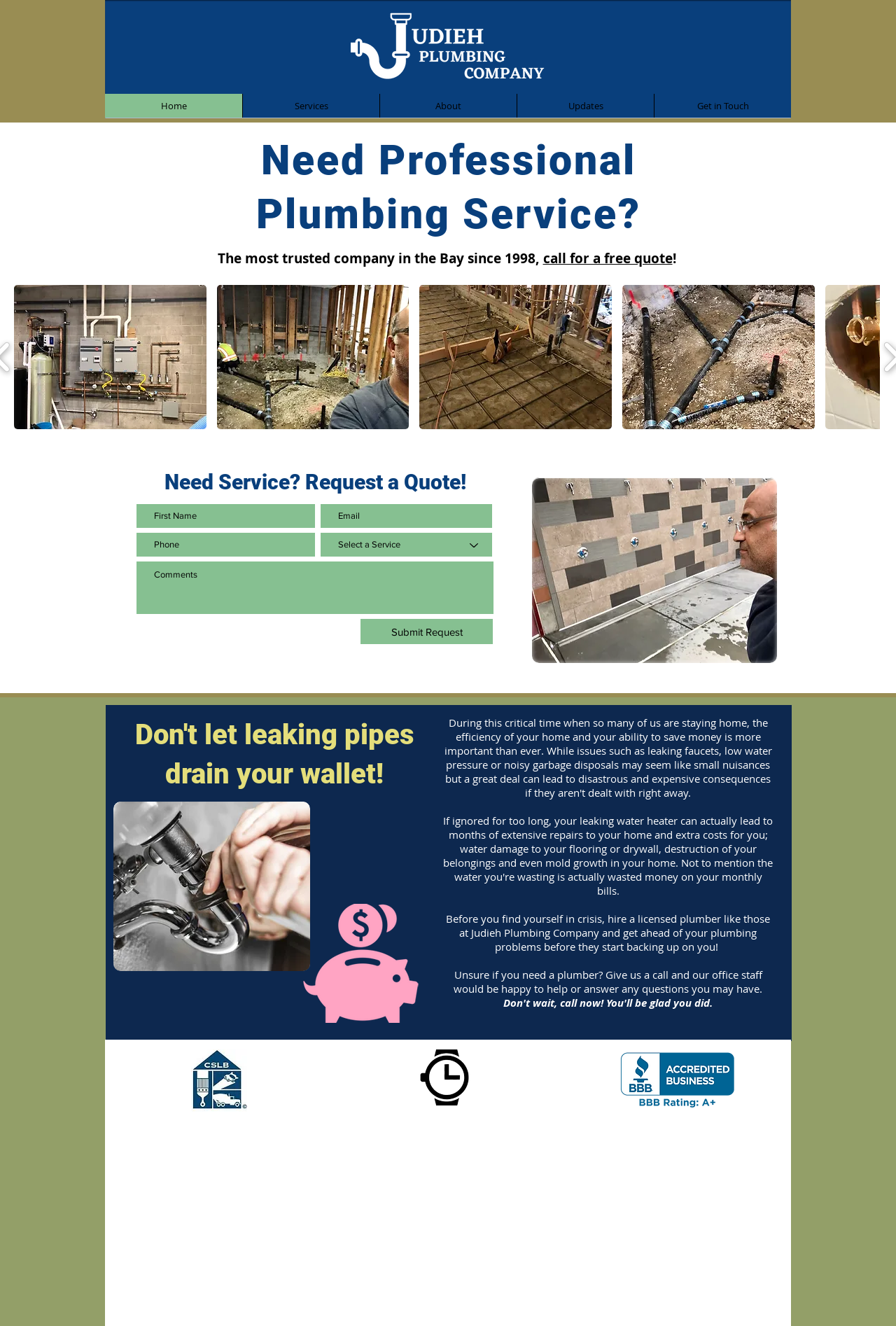Please reply to the following question with a single word or a short phrase:
What type of company is Judieh Plumbing?

Plumbing company